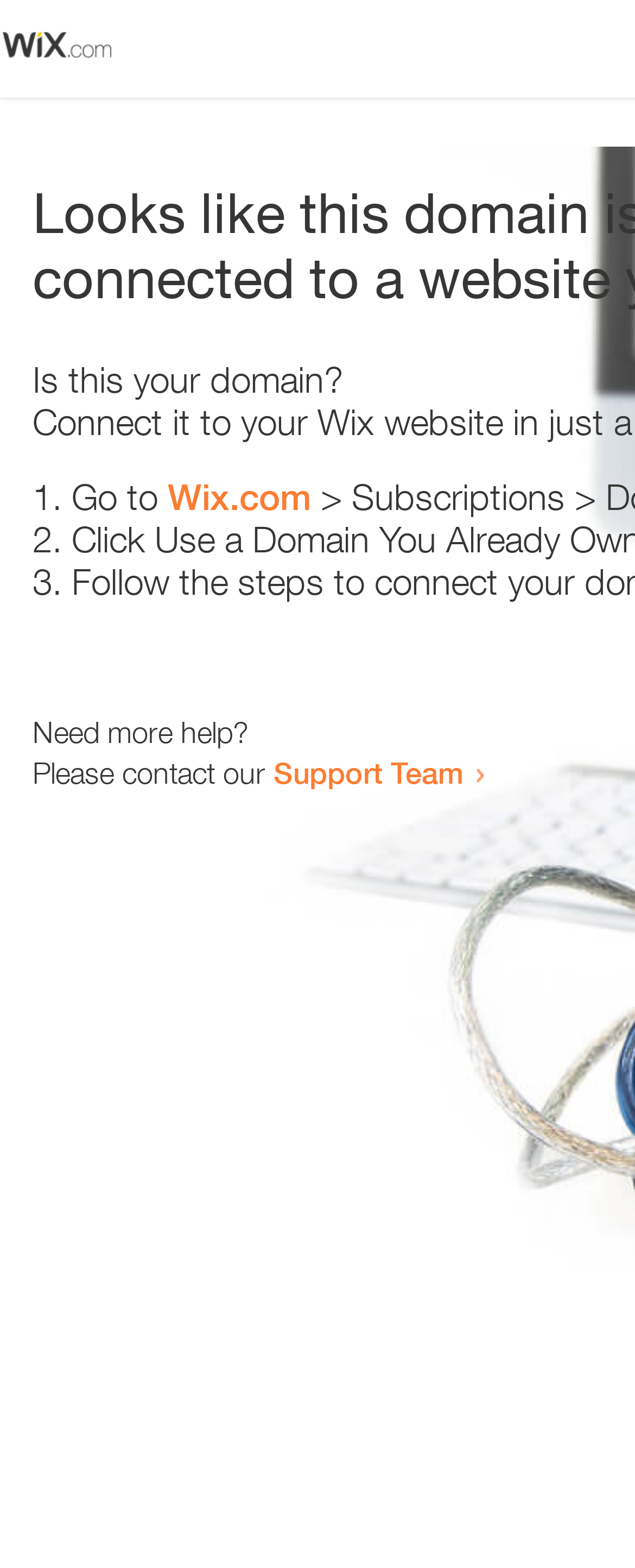For the given element description Wix.com, determine the bounding box coordinates of the UI element. The coordinates should follow the format (top-left x, top-left y, bottom-right x, bottom-right y) and be within the range of 0 to 1.

[0.264, 0.303, 0.49, 0.33]